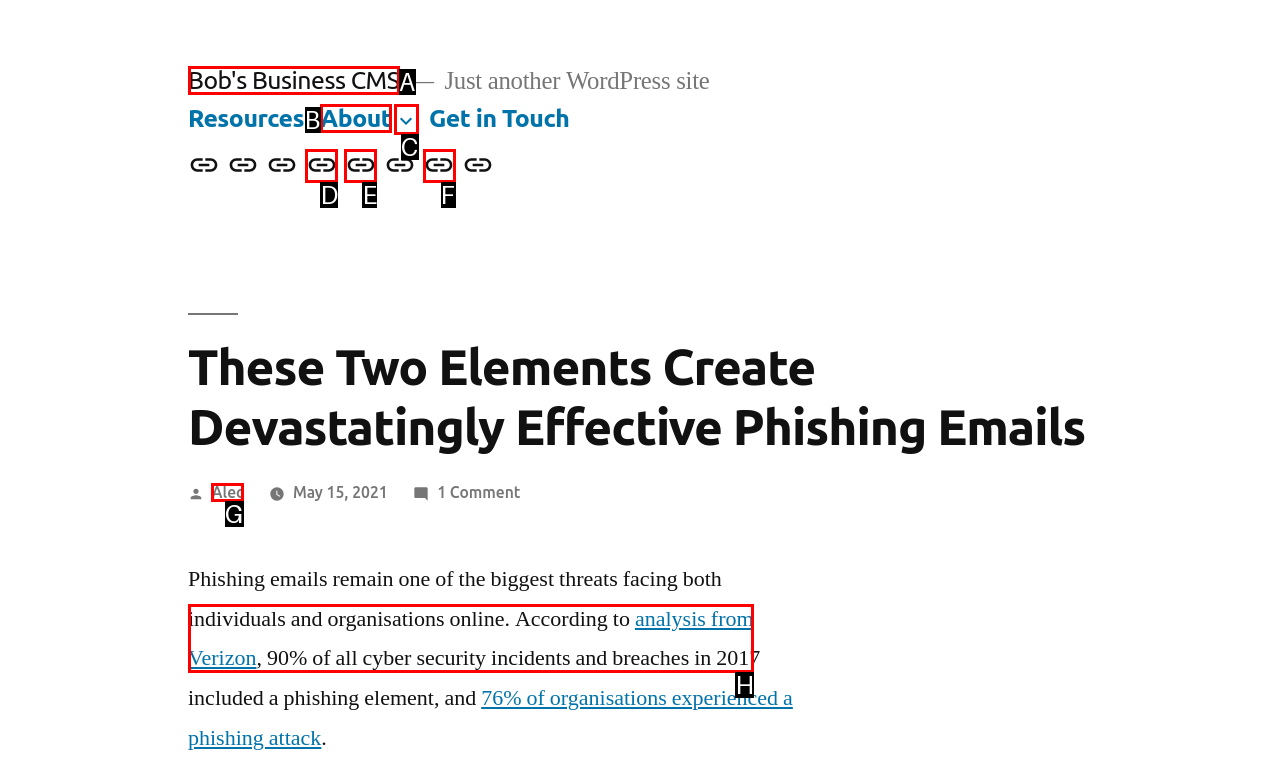Based on the description: Policy Management
Select the letter of the corresponding UI element from the choices provided.

D